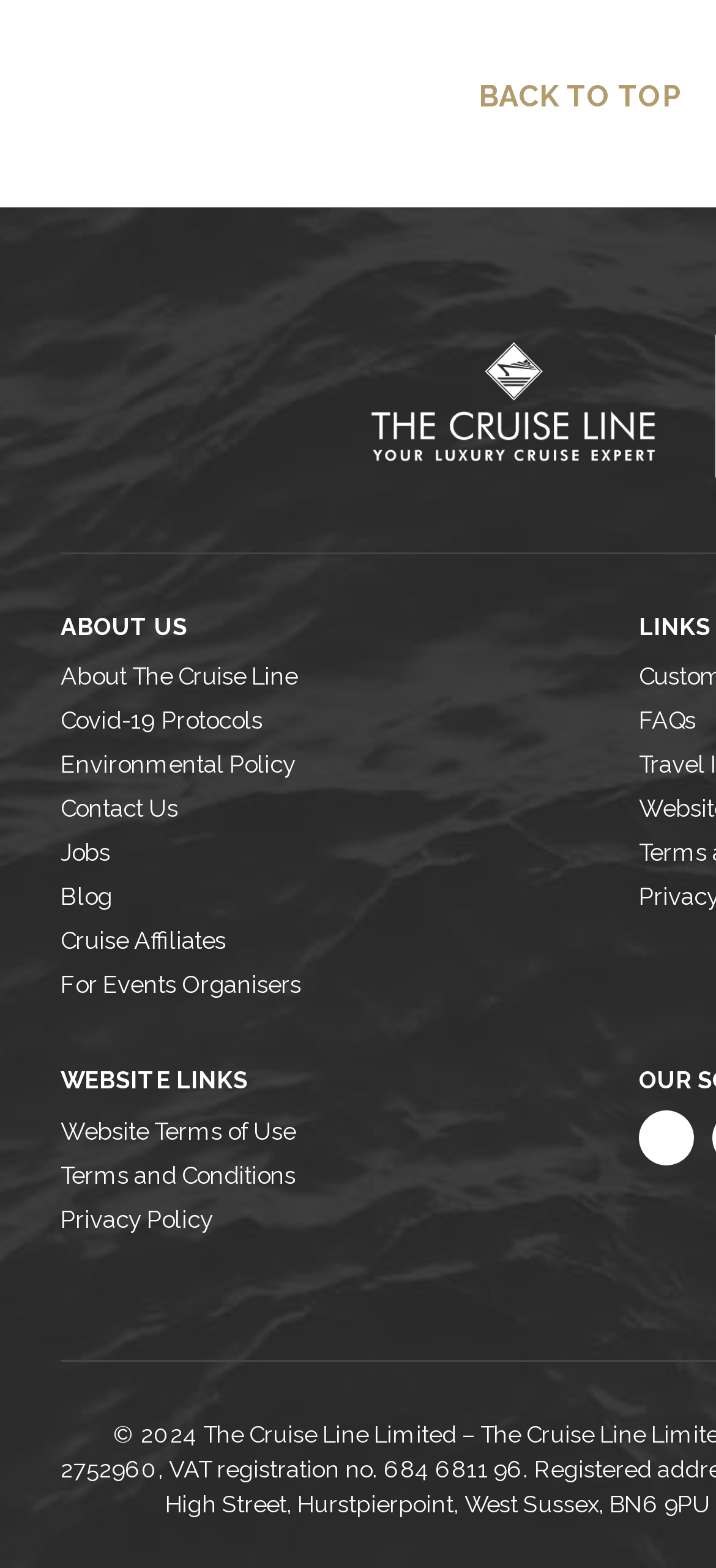Indicate the bounding box coordinates of the element that must be clicked to execute the instruction: "Click on Why Inspired Florida". The coordinates should be given as four float numbers between 0 and 1, i.e., [left, top, right, bottom].

None